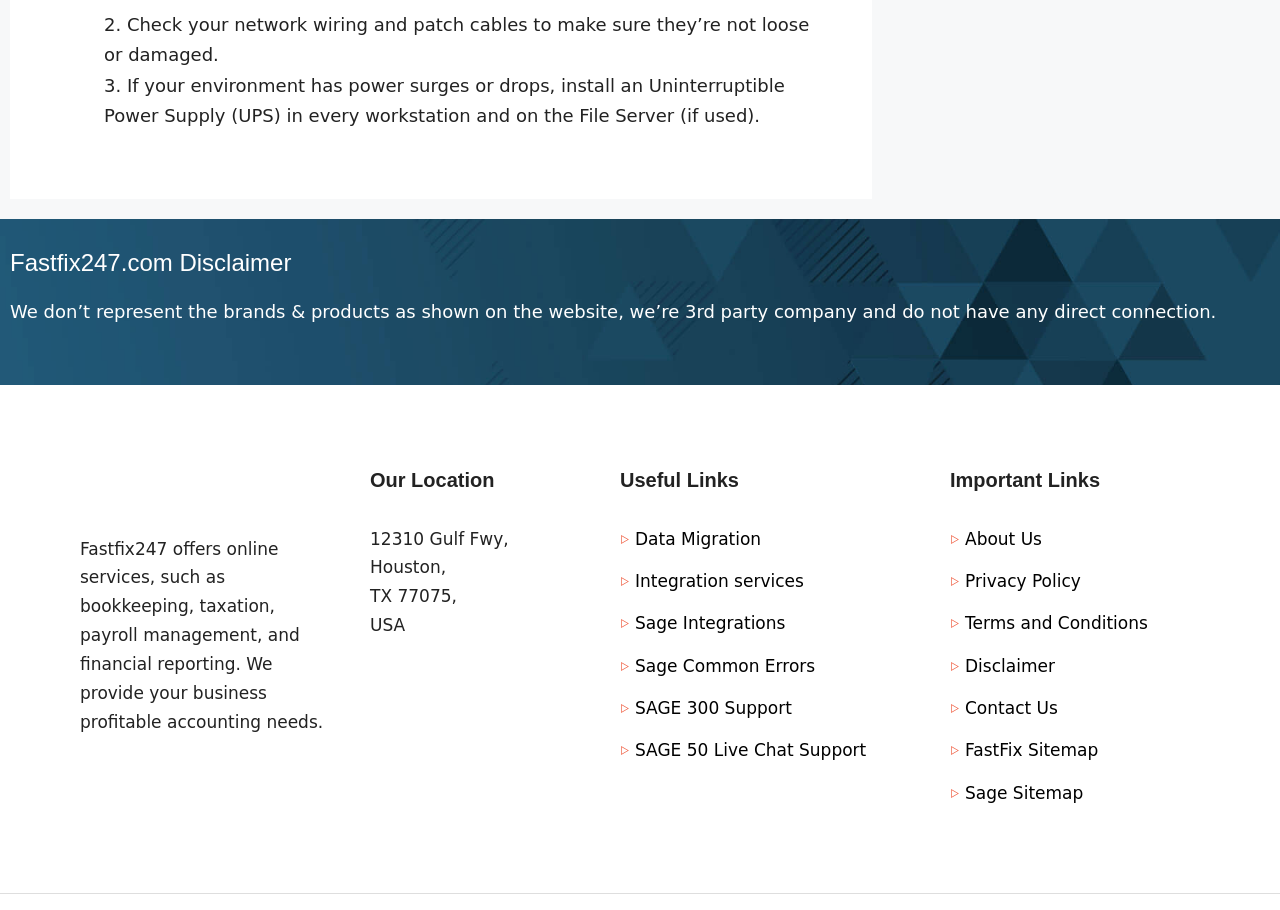Please locate the bounding box coordinates of the element that should be clicked to achieve the given instruction: "Contact Us".

[0.754, 0.767, 0.826, 0.789]